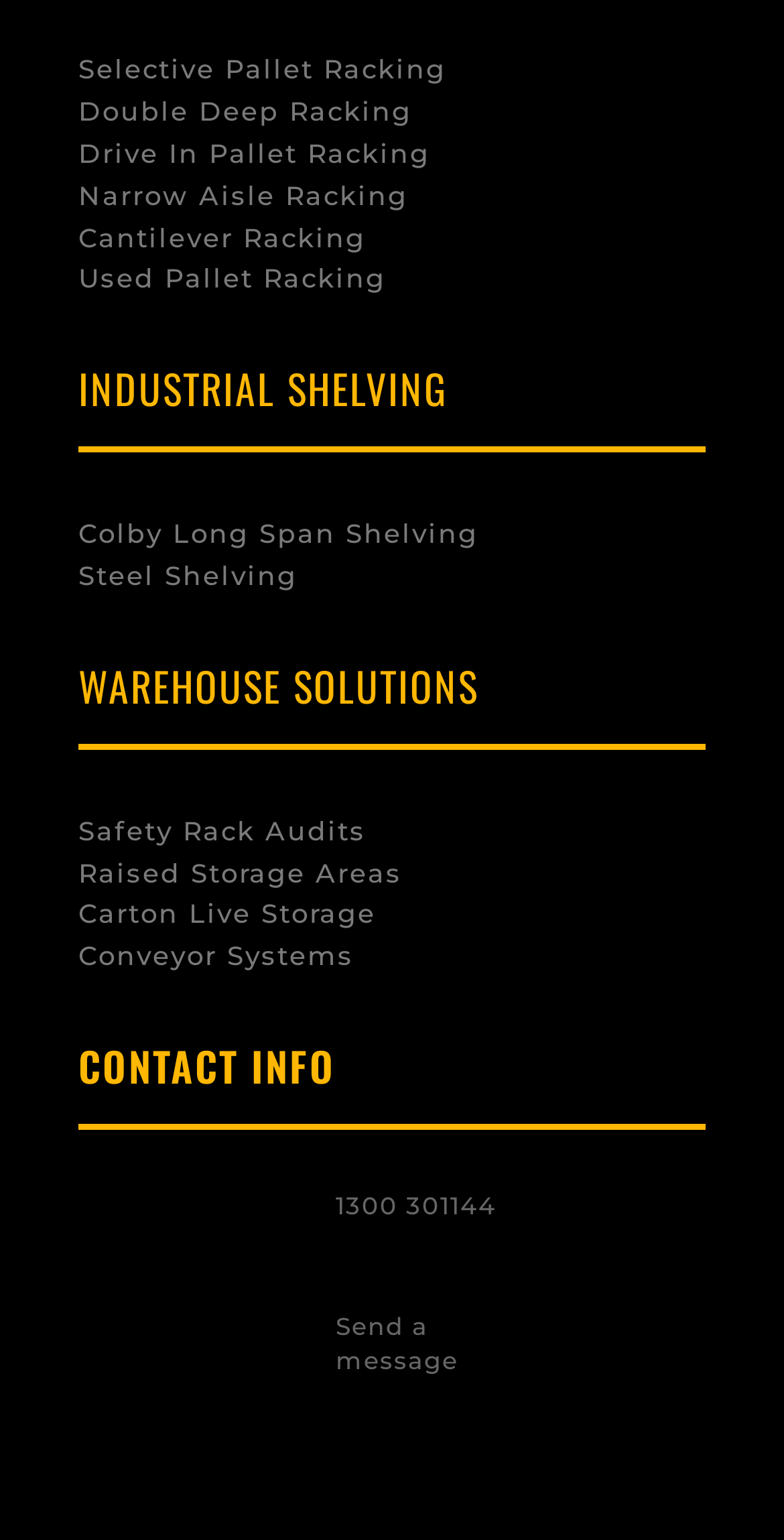Find the bounding box coordinates of the element to click in order to complete this instruction: "Contact via phone number". The bounding box coordinates must be four float numbers between 0 and 1, denoted as [left, top, right, bottom].

[0.428, 0.773, 0.633, 0.792]